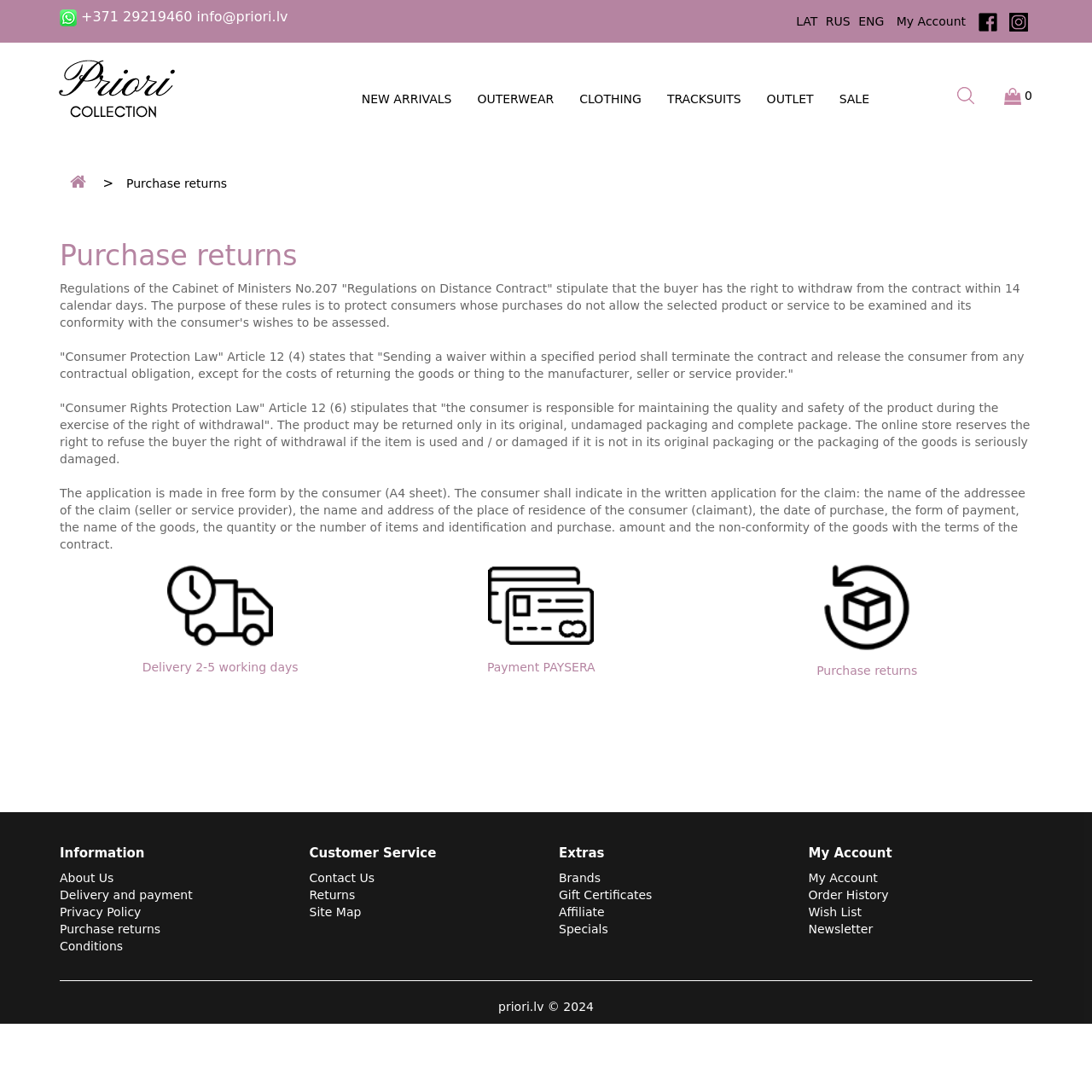Find the bounding box coordinates for the area that must be clicked to perform this action: "Select English language".

[0.786, 0.013, 0.81, 0.026]